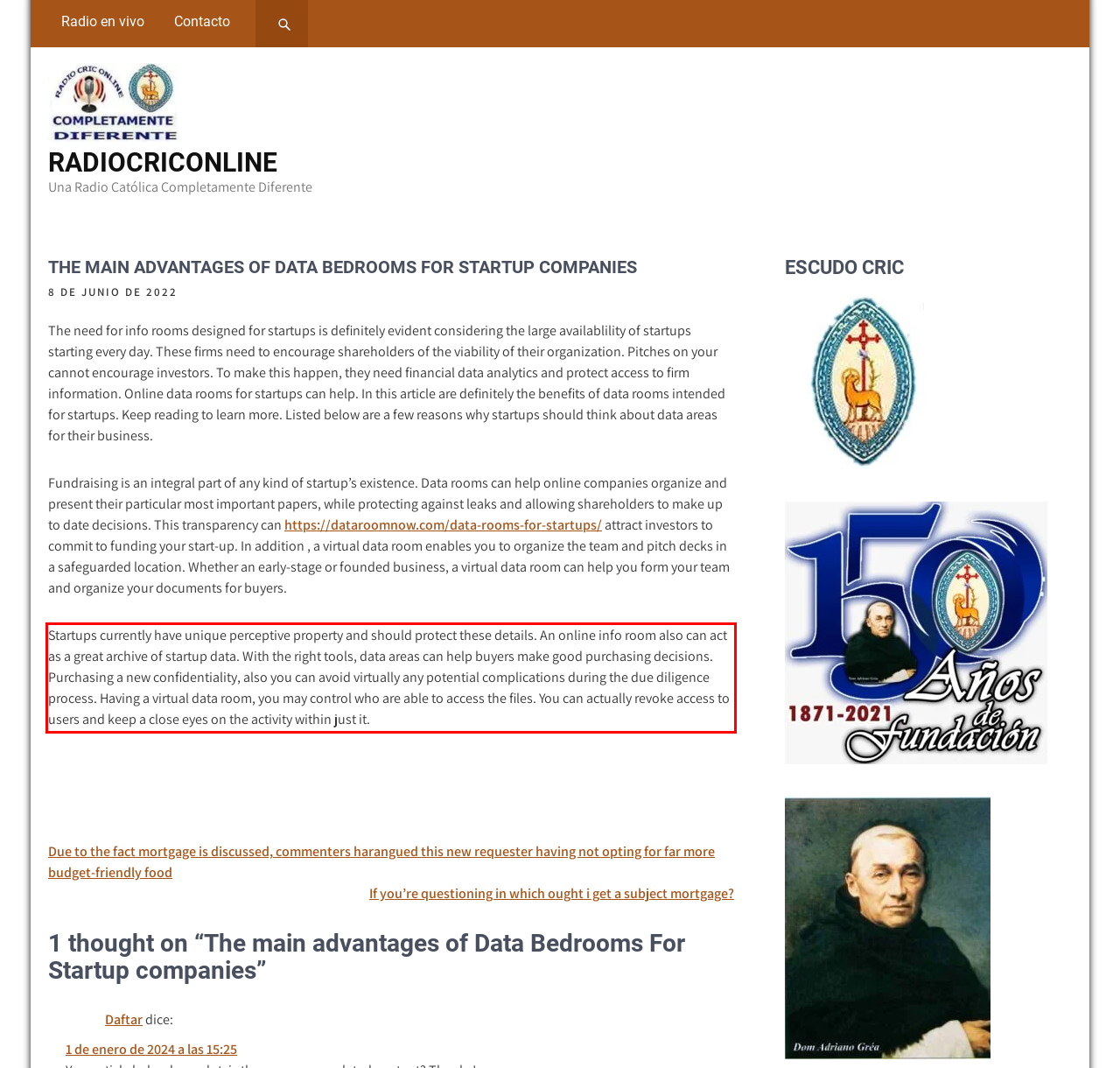Using the provided webpage screenshot, identify and read the text within the red rectangle bounding box.

Startups currently have unique perceptive property and should protect these details. An online info room also can act as a great archive of startup data. With the right tools, data areas can help buyers make good purchasing decisions. Purchasing a new confidentiality, also you can avoid virtually any potential complications during the due diligence process. Having a virtual data room, you may control who are able to access the files. You can actually revoke access to users and keep a close eyes on the activity within just it.